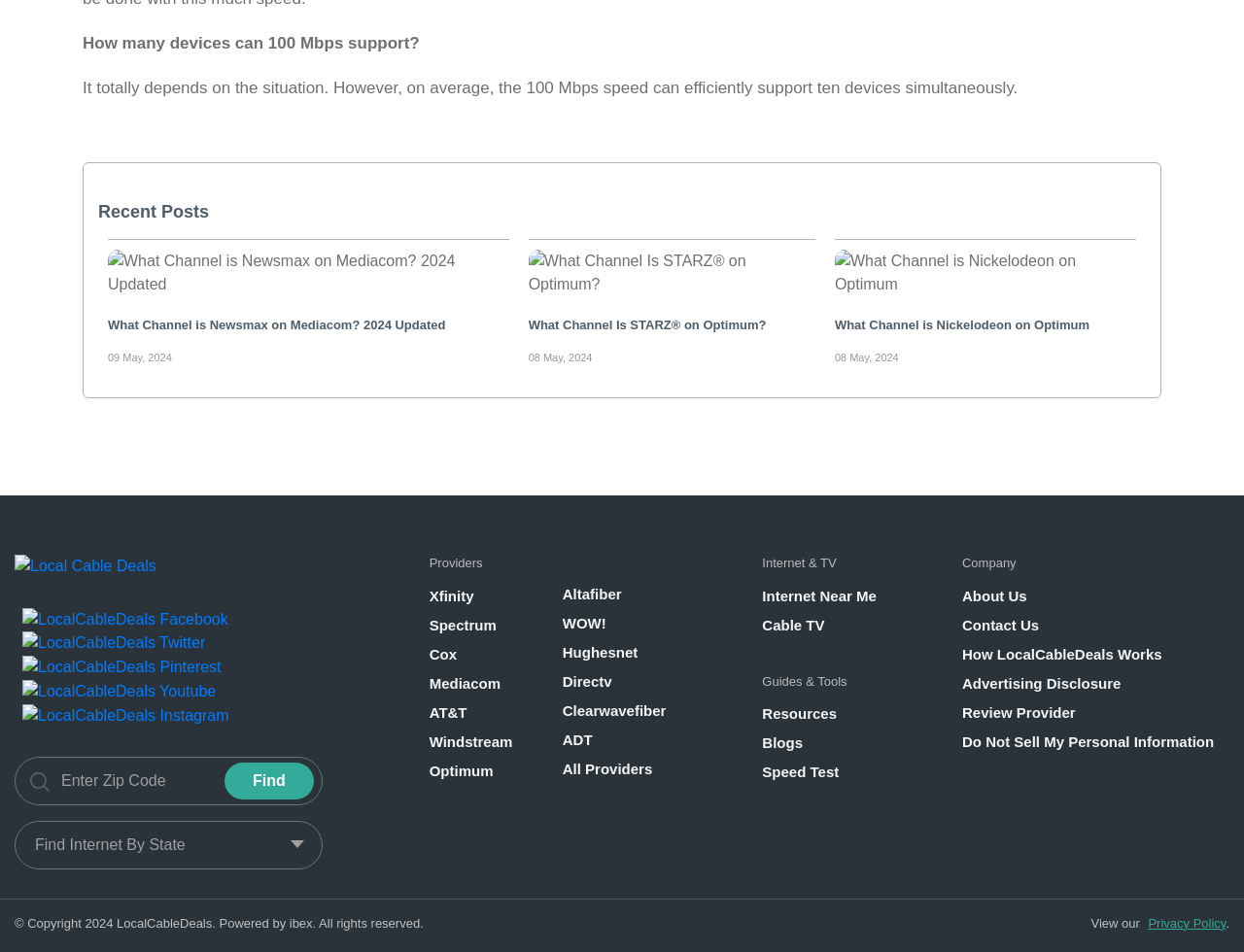What is the copyright year?
Please provide a single word or phrase as your answer based on the screenshot.

2024